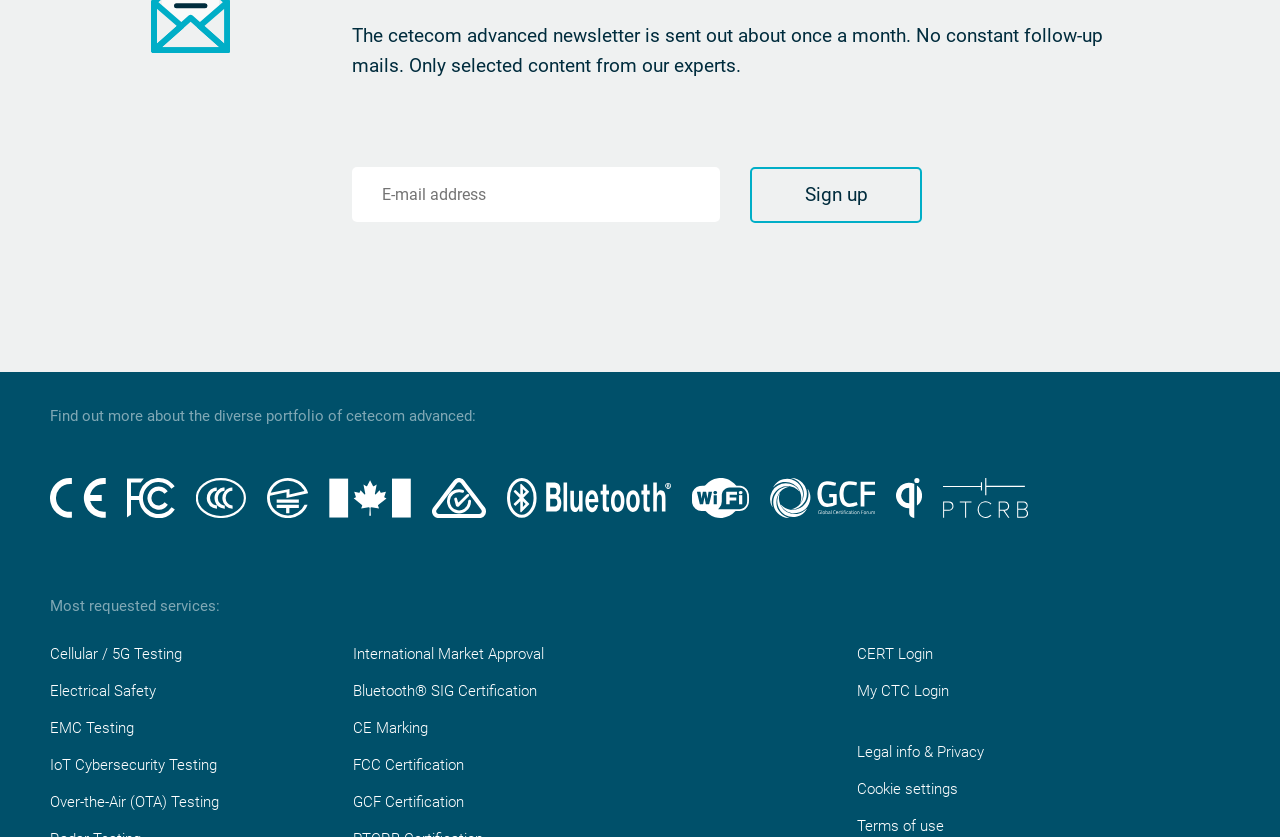Identify the bounding box coordinates of the clickable region required to complete the instruction: "Enter your E-mail address". The coordinates should be given as four float numbers within the range of 0 and 1, i.e., [left, top, right, bottom].

[0.275, 0.136, 0.563, 0.202]